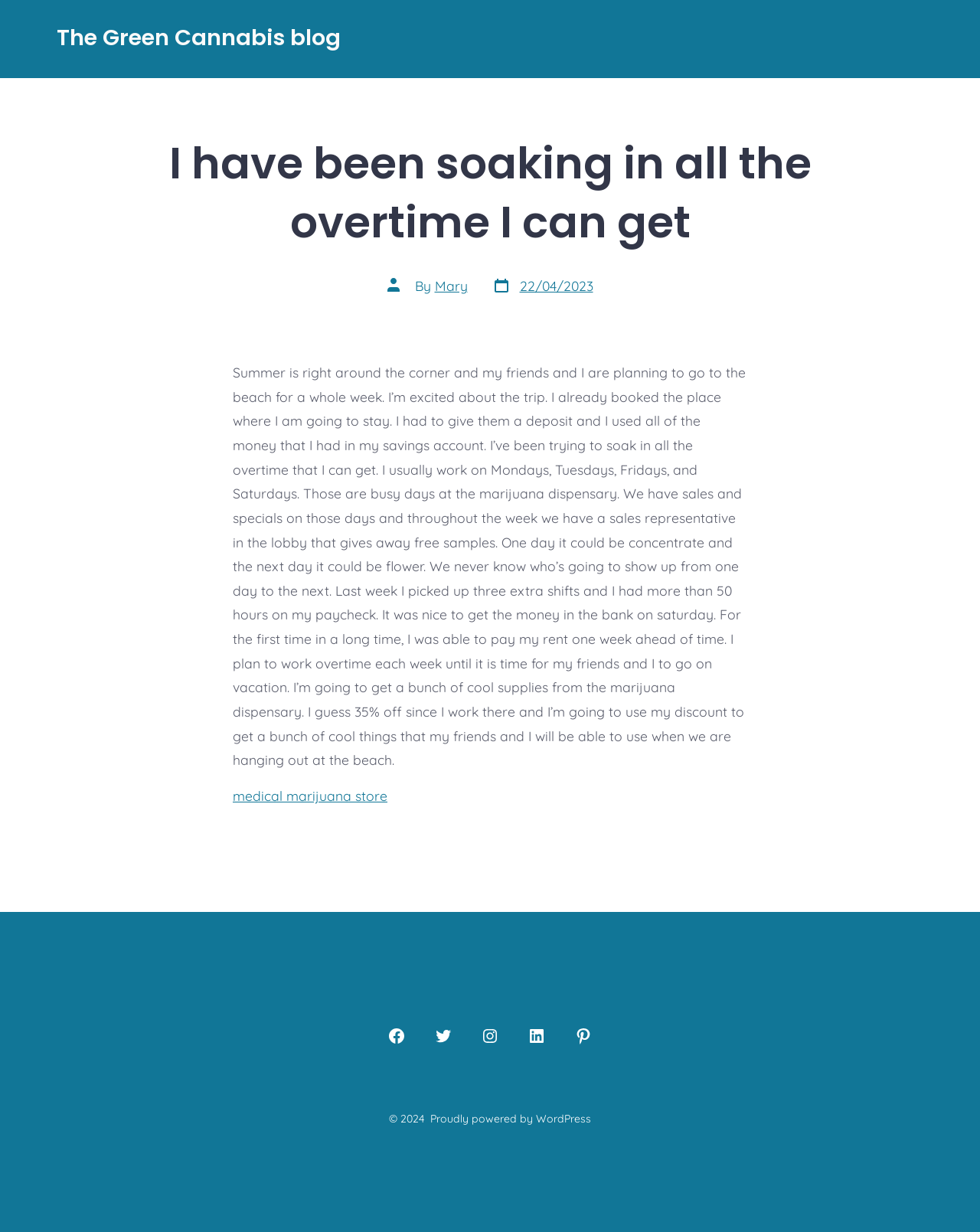Locate the bounding box coordinates of the segment that needs to be clicked to meet this instruction: "Toggle search".

None